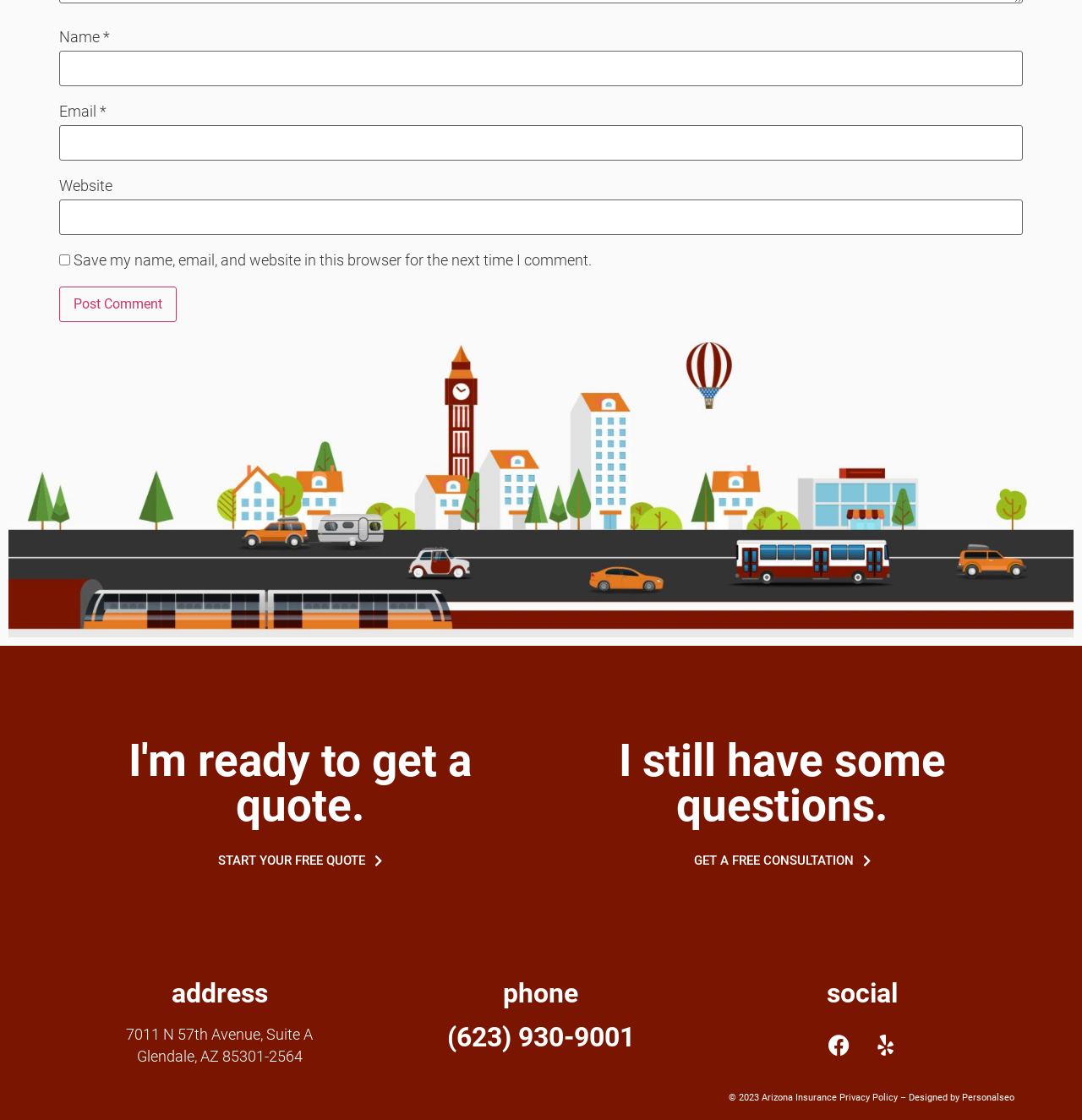What is the company's social media platform?
Look at the image and provide a detailed response to the question.

I found the social media platform by looking at the 'social' section of the webpage, where it lists 'Facebook' as one of the options.